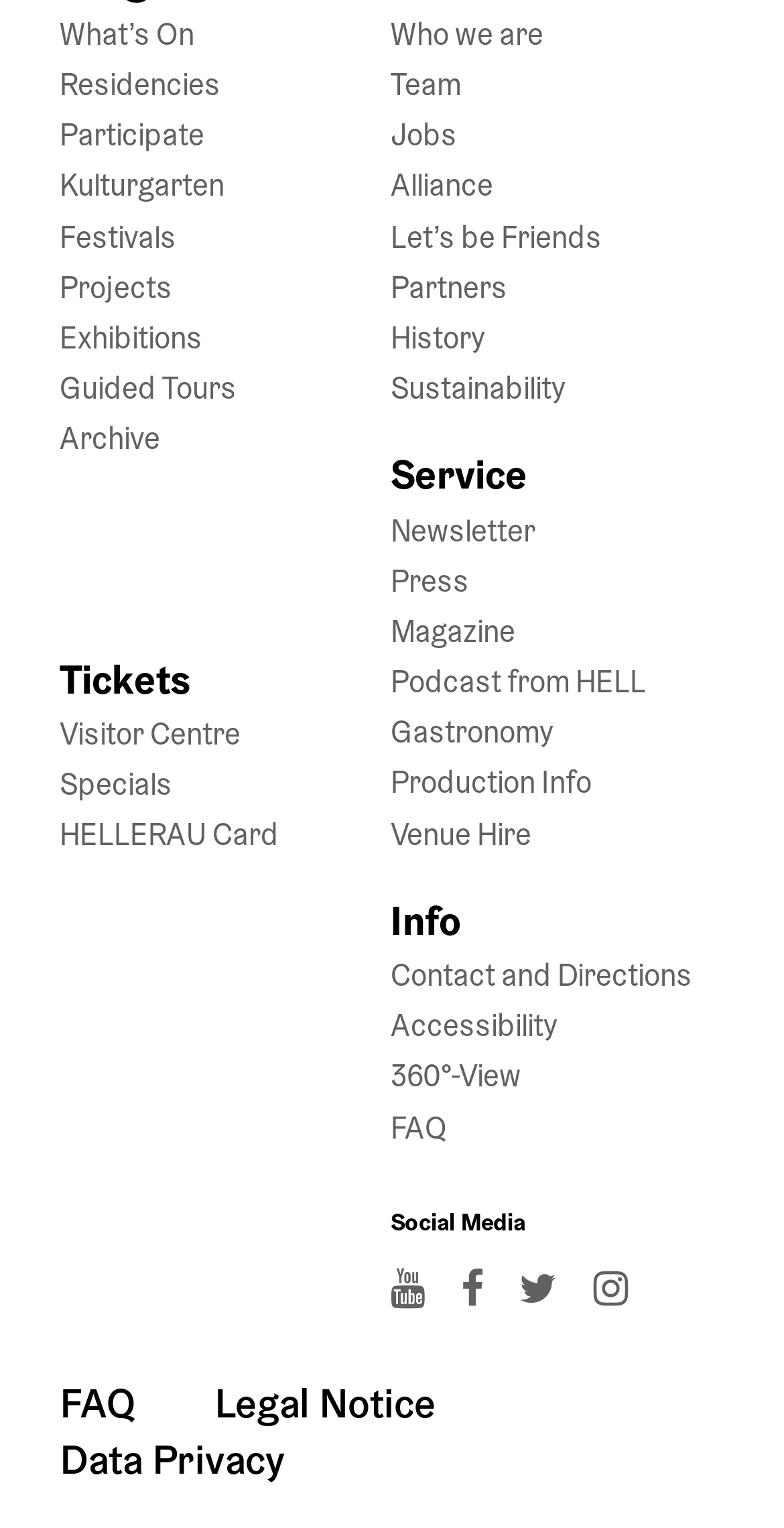Reply to the question with a single word or phrase:
How many social media links are there?

4